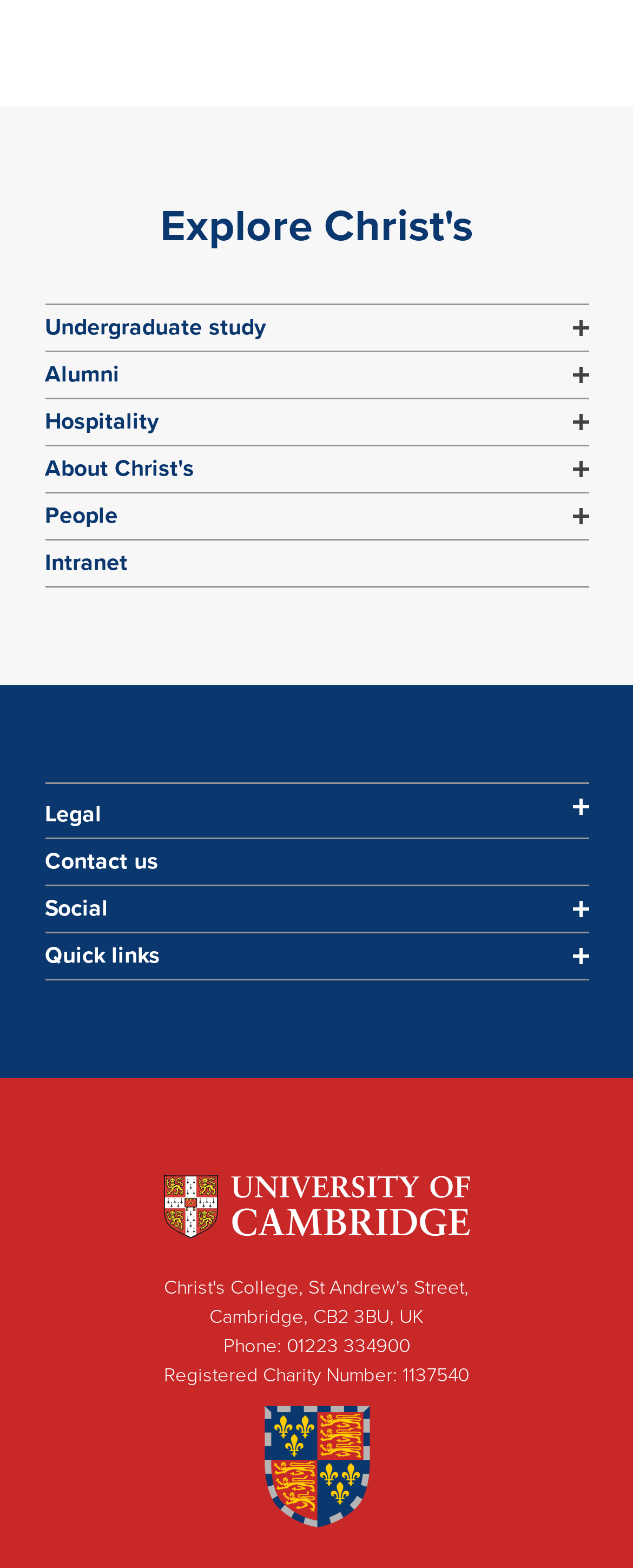Pinpoint the bounding box coordinates of the clickable element needed to complete the instruction: "Explore undergraduate study". The coordinates should be provided as four float numbers between 0 and 1: [left, top, right, bottom].

[0.071, 0.195, 0.419, 0.224]